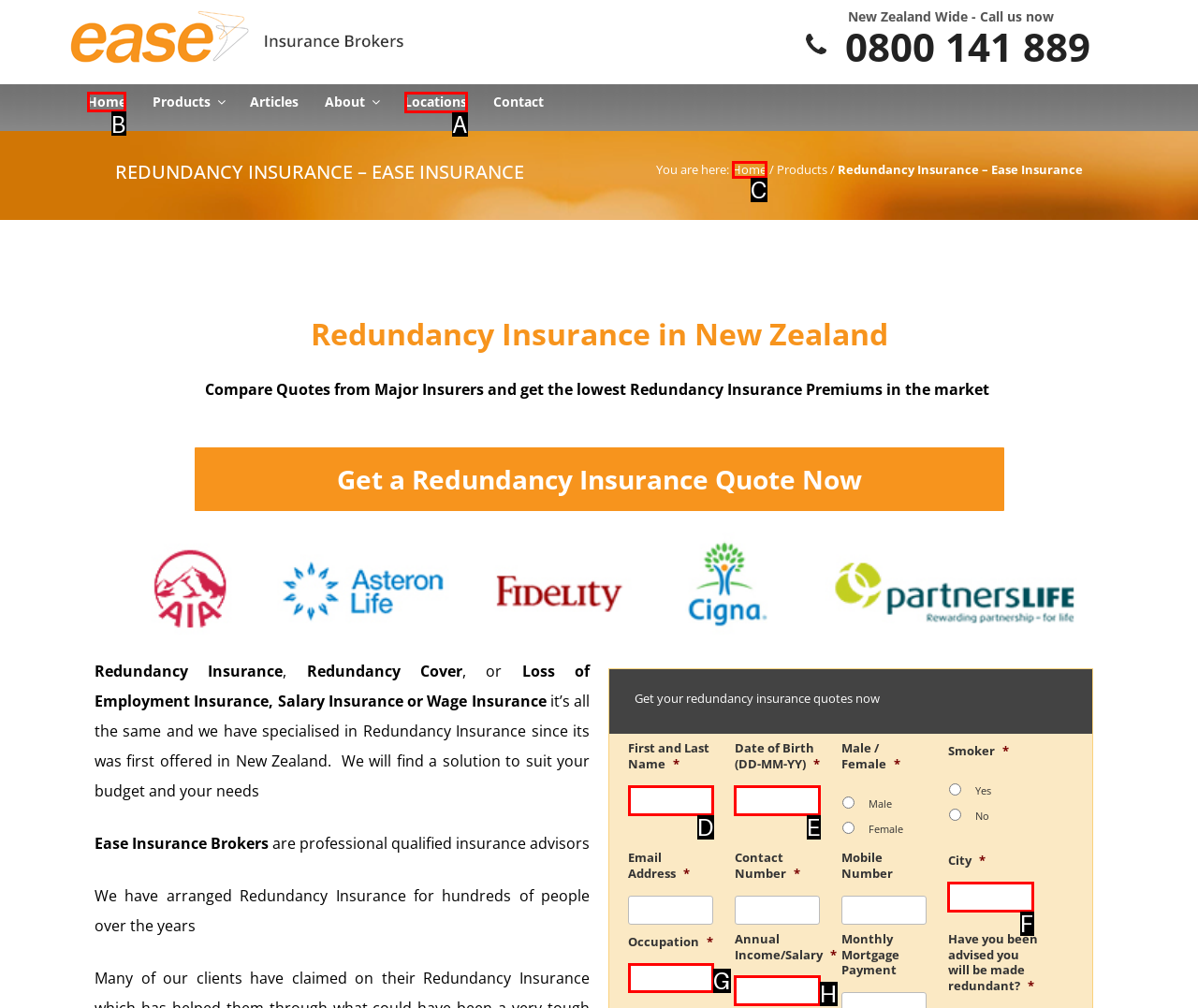Select the appropriate HTML element to click for the following task: Click on the 'GNDmoh App' link
Answer with the letter of the selected option from the given choices directly.

None